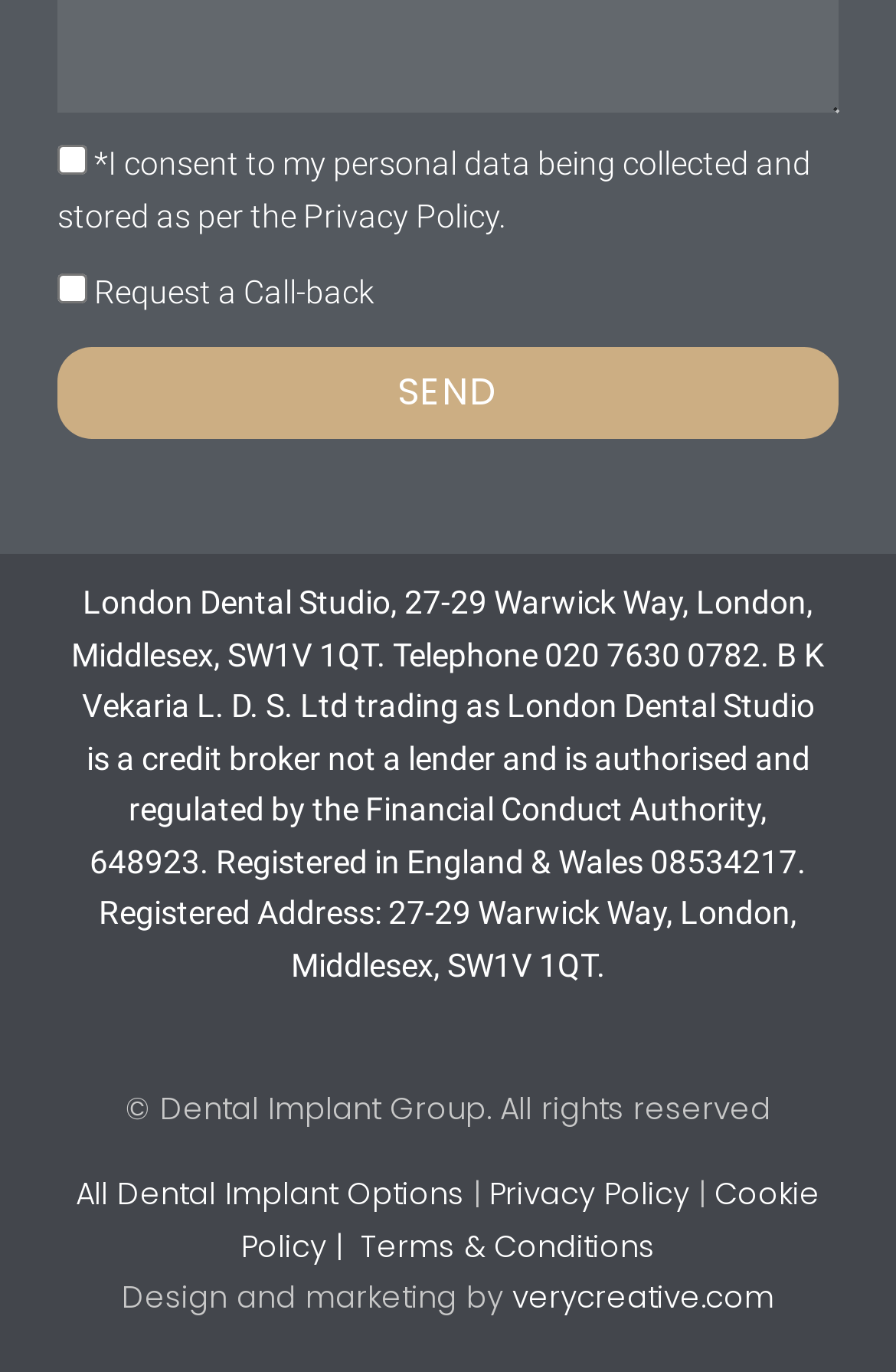Analyze the image and provide a detailed answer to the question: What is the address of London Dental Studio?

I found the address by looking at the contentinfo section of the webpage, which contains the studio's contact information. The address is explicitly stated as '27-29 Warwick Way, London, Middlesex, SW1V 1QT'.